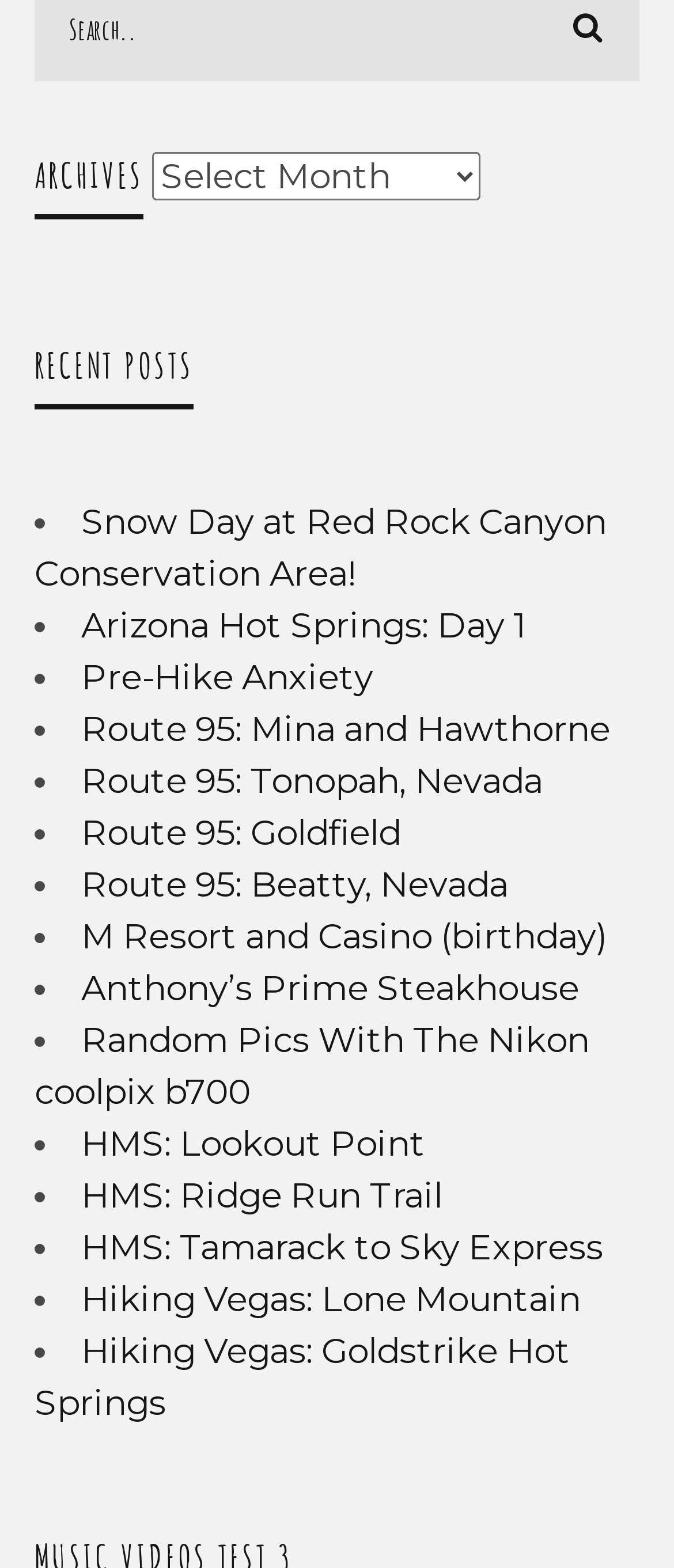What is the last recent post about?
Answer the question based on the image using a single word or a brief phrase.

Hiking Vegas: Goldstrike Hot Springs